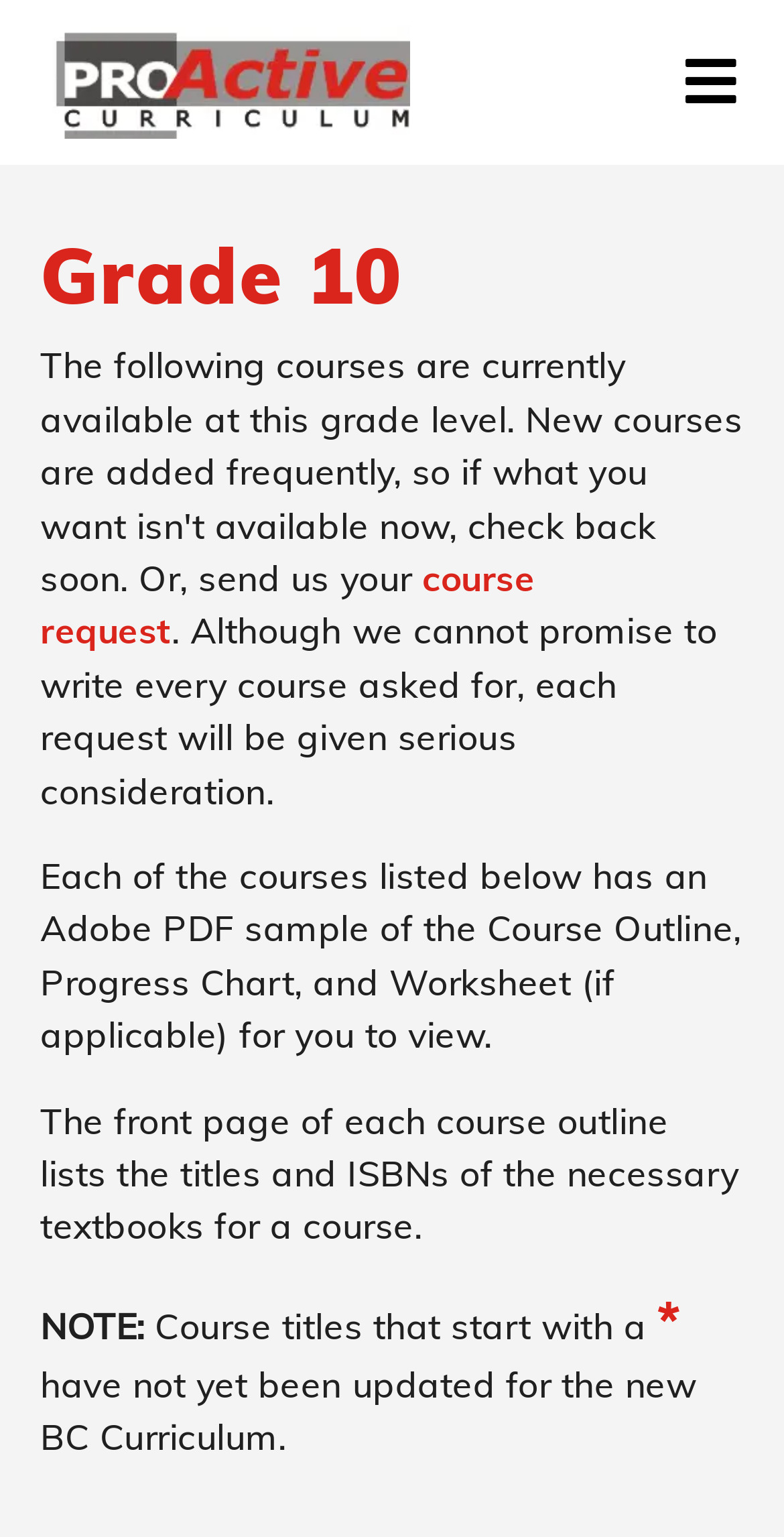Answer in one word or a short phrase: 
What information is listed on the front page of each course outline?

Textbook titles and ISBNs